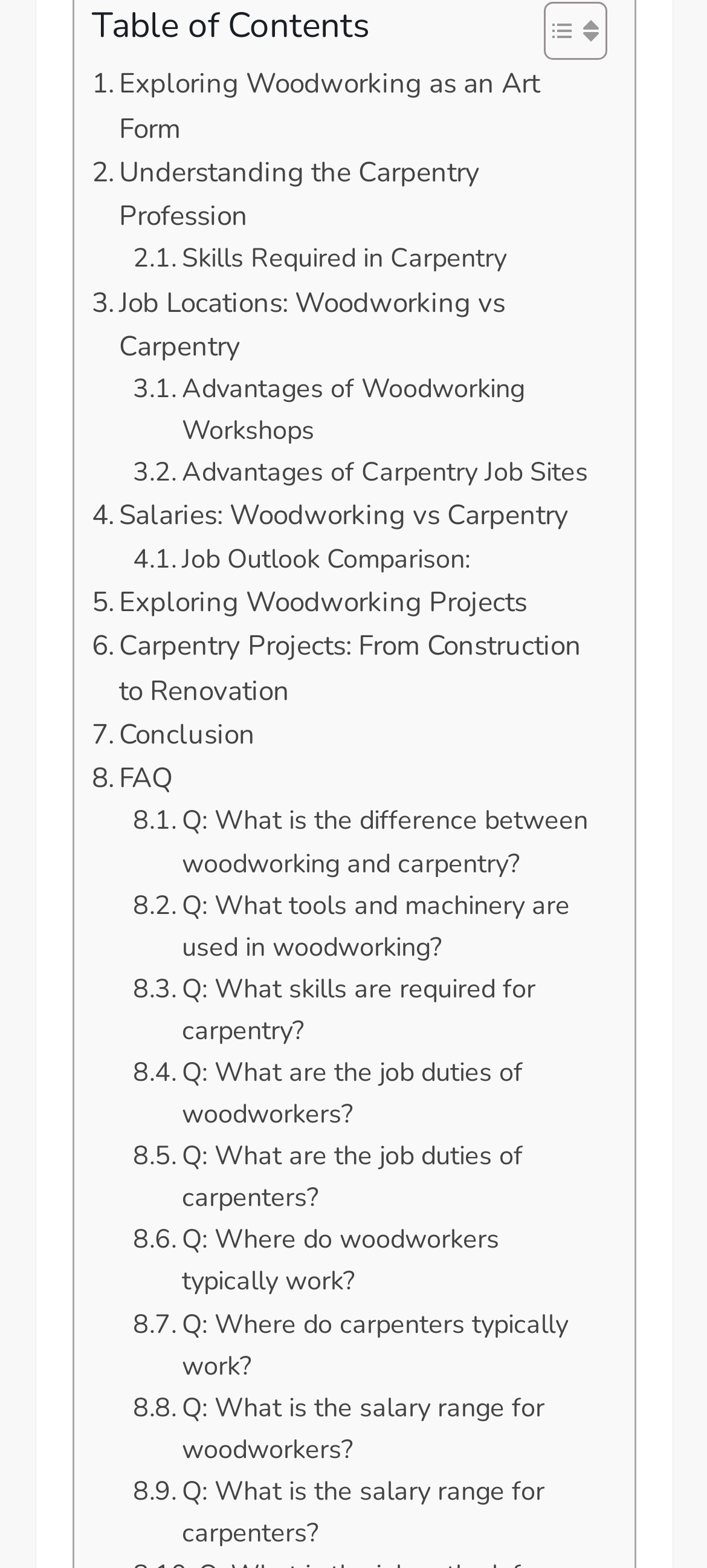How many FAQ questions are there?
Answer the question with just one word or phrase using the image.

10